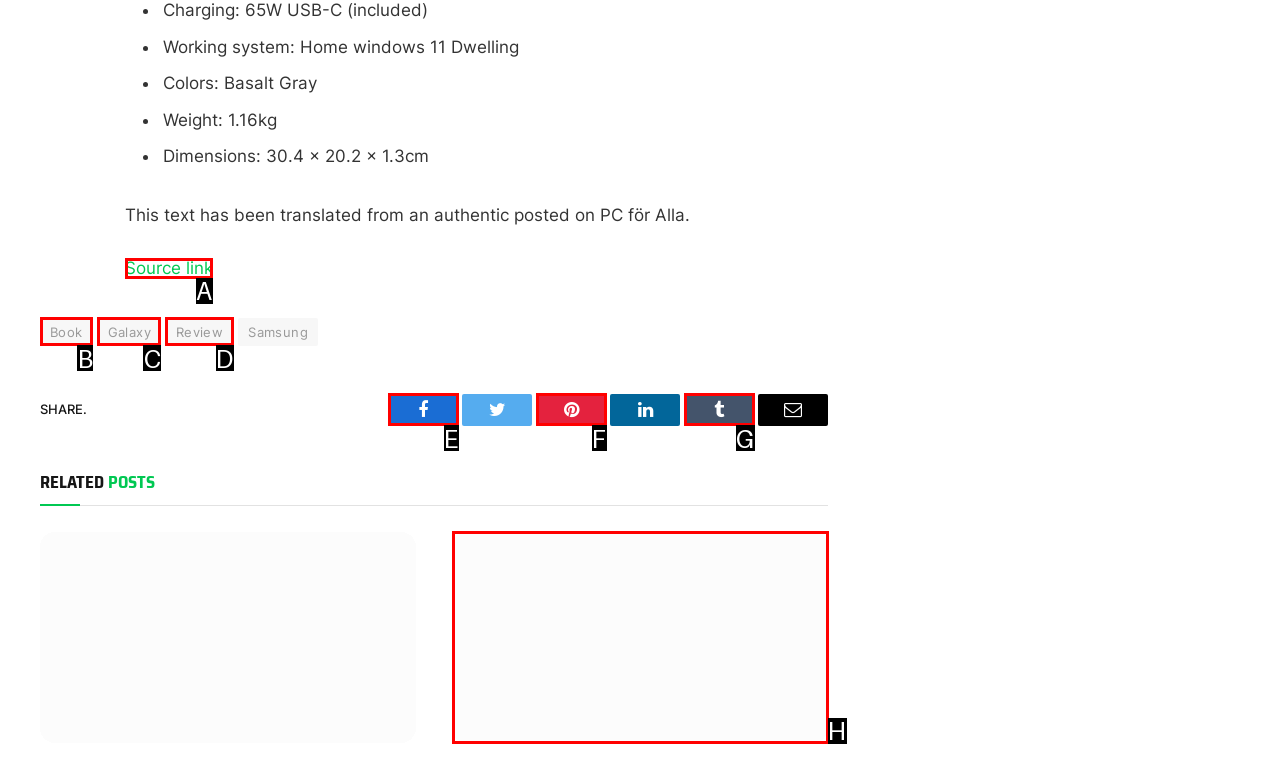Select the HTML element to finish the task: Click the 'Source link' Reply with the letter of the correct option.

A